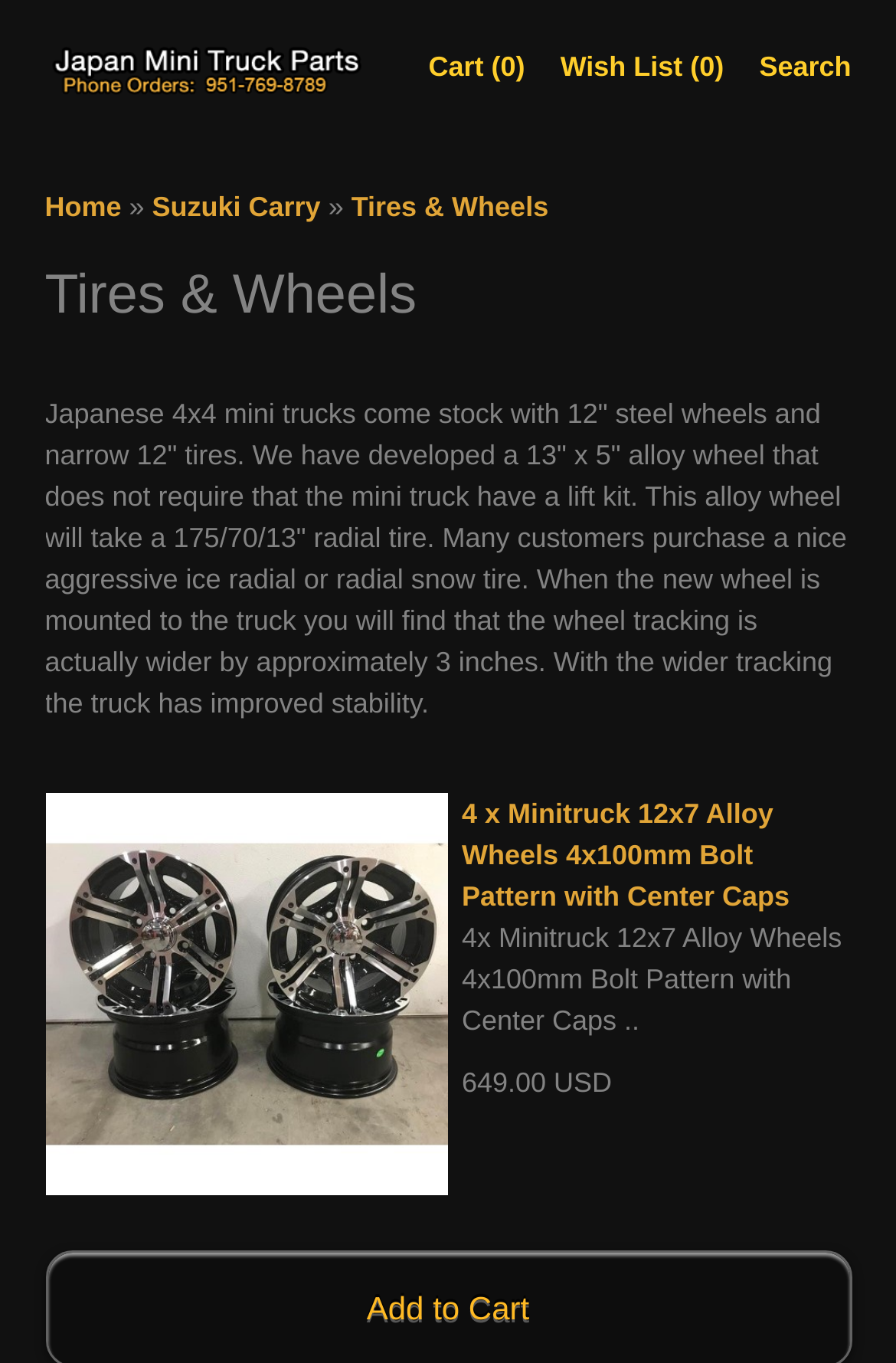Identify the headline of the webpage and generate its text content.

Tires & Wheels